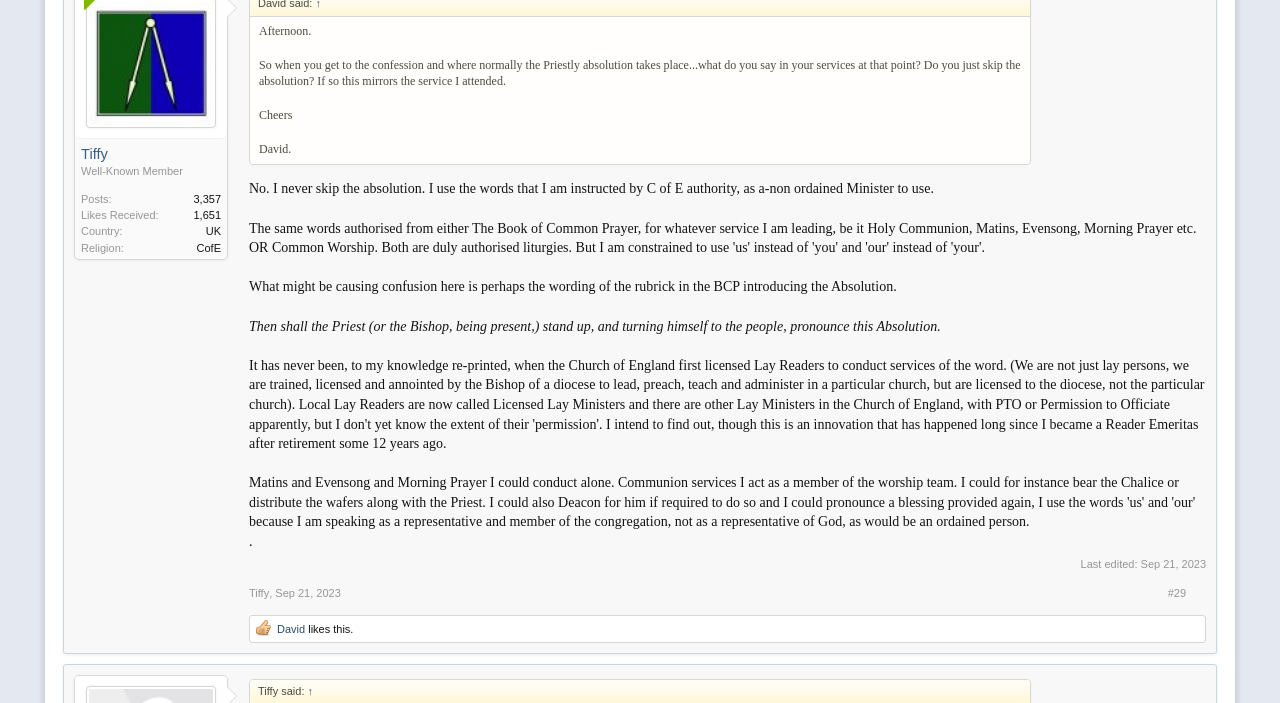Please provide the bounding box coordinates for the element that needs to be clicked to perform the following instruction: "Go to page 1". The coordinates should be given as four float numbers between 0 and 1, i.e., [left, top, right, bottom].

[0.141, 0.083, 0.157, 0.111]